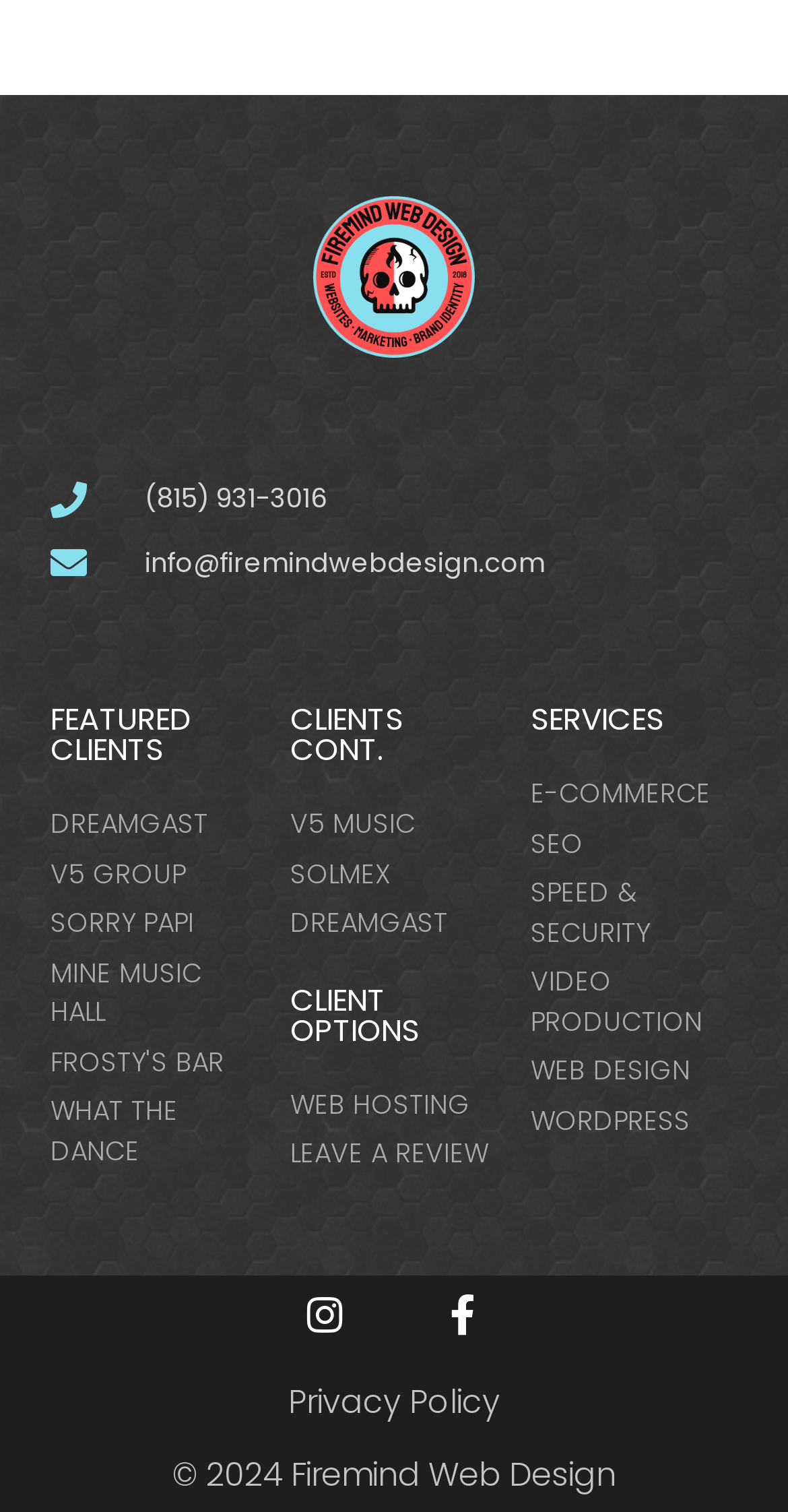Based on the element description E-COMMERCE, identify the bounding box coordinates for the UI element. The coordinates should be in the format (top-left x, top-left y, bottom-right x, bottom-right y) and within the 0 to 1 range.

[0.673, 0.512, 0.936, 0.538]